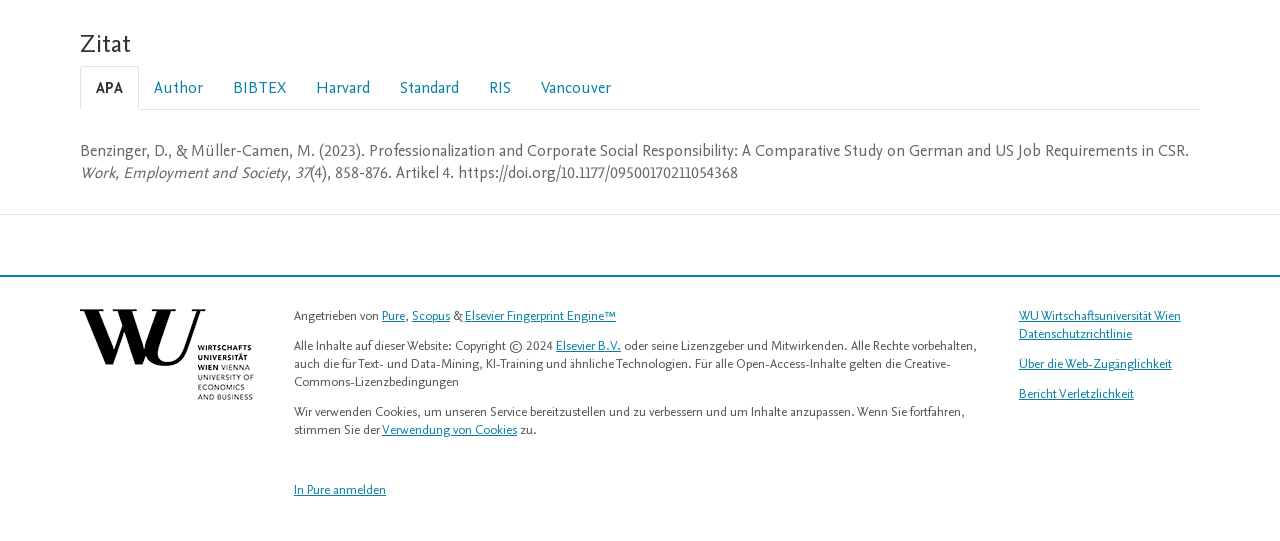Specify the bounding box coordinates of the element's region that should be clicked to achieve the following instruction: "Check WU Wirtschaftsuniversität Wien Datenschutzrichtlinie". The bounding box coordinates consist of four float numbers between 0 and 1, in the format [left, top, right, bottom].

[0.796, 0.567, 0.922, 0.634]